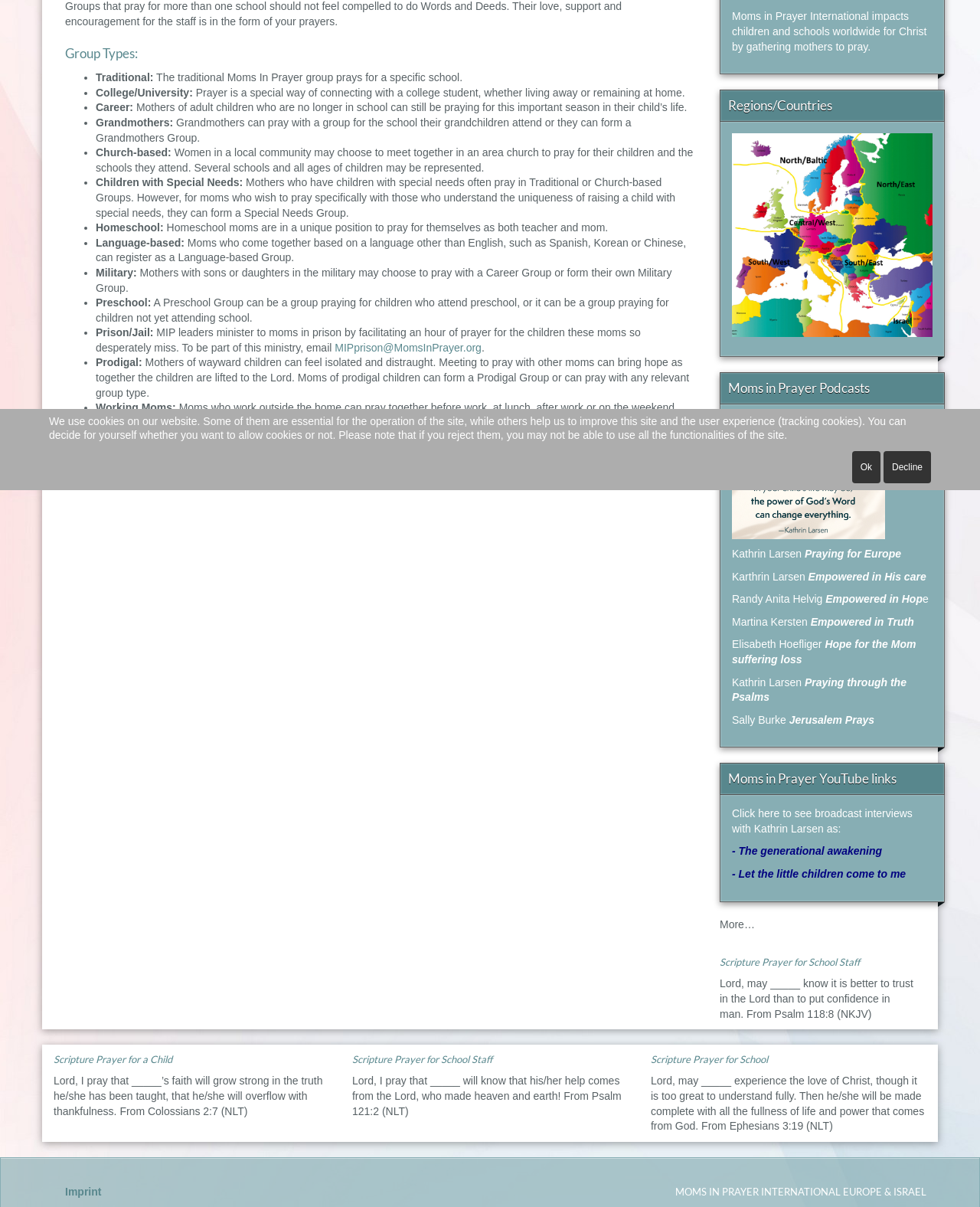Determine the bounding box coordinates for the HTML element described here: "ADD TO CART".

None